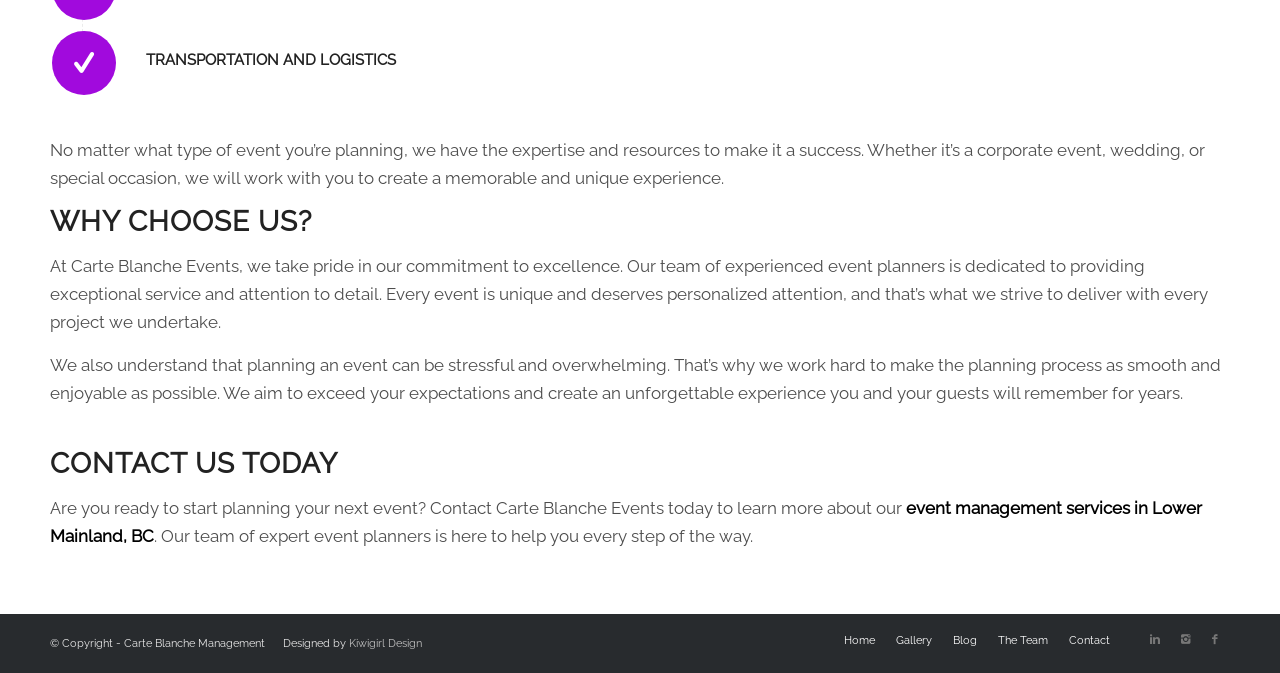Carefully examine the image and provide an in-depth answer to the question: What is the main goal of Carte Blanche Events?

After analyzing the webpage content, it is evident that the main goal of Carte Blanche Events is to create memorable and unique experiences for their clients, as stated in the first paragraph.